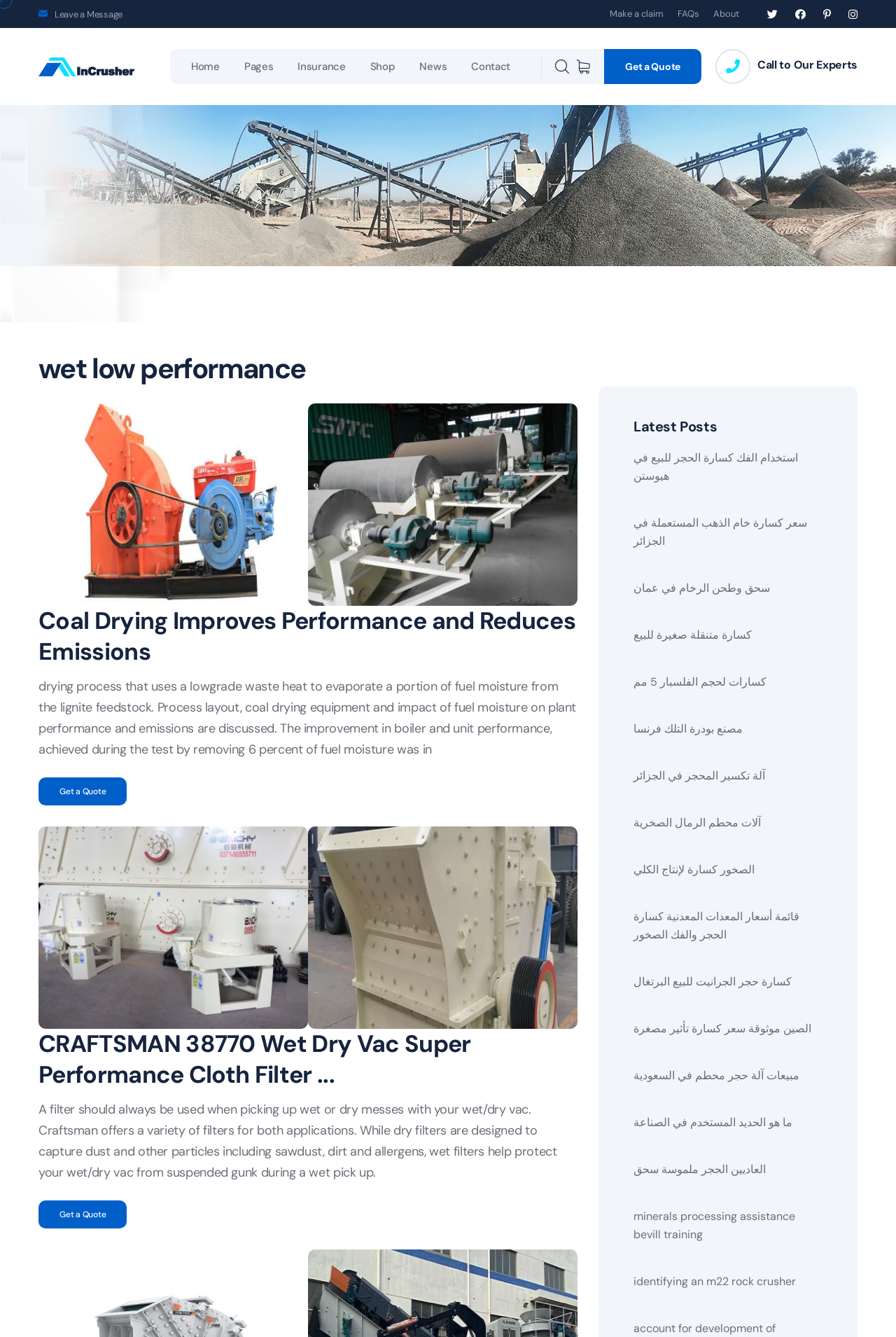Please answer the following question using a single word or phrase: 
How many links are there in the 'Latest Posts' section?

15